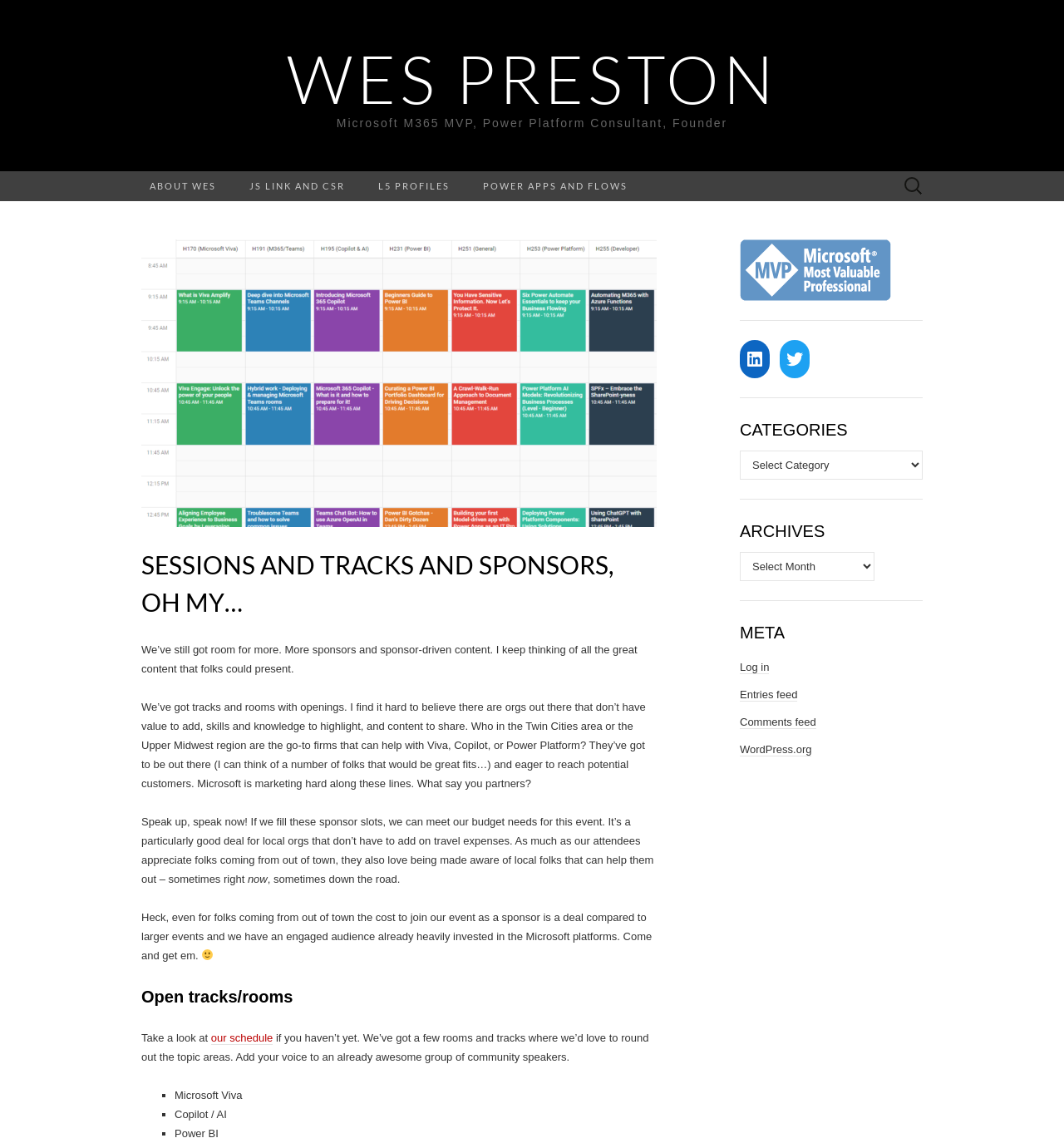Please find the bounding box coordinates of the element that needs to be clicked to perform the following instruction: "Learn more about Power Apps and Flows". The bounding box coordinates should be four float numbers between 0 and 1, represented as [left, top, right, bottom].

[0.438, 0.15, 0.605, 0.176]